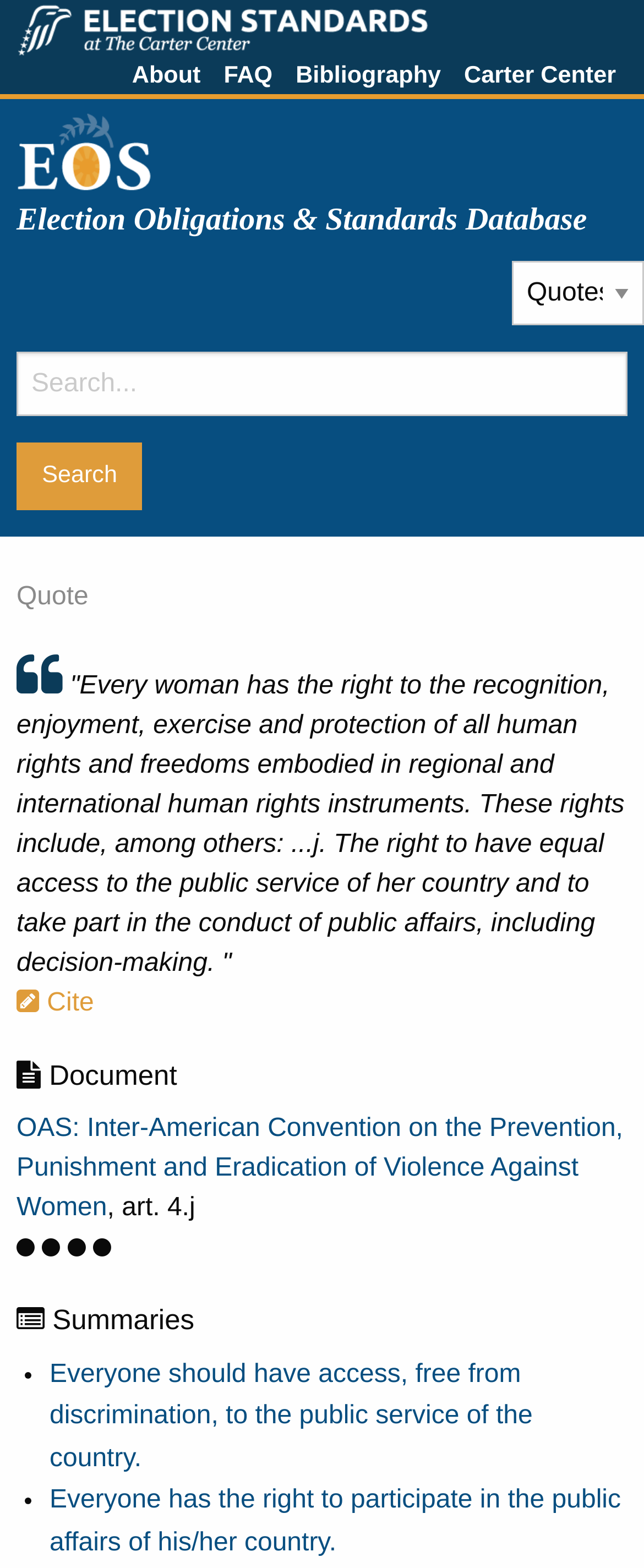Determine the bounding box coordinates of the element that should be clicked to execute the following command: "view introduction".

None